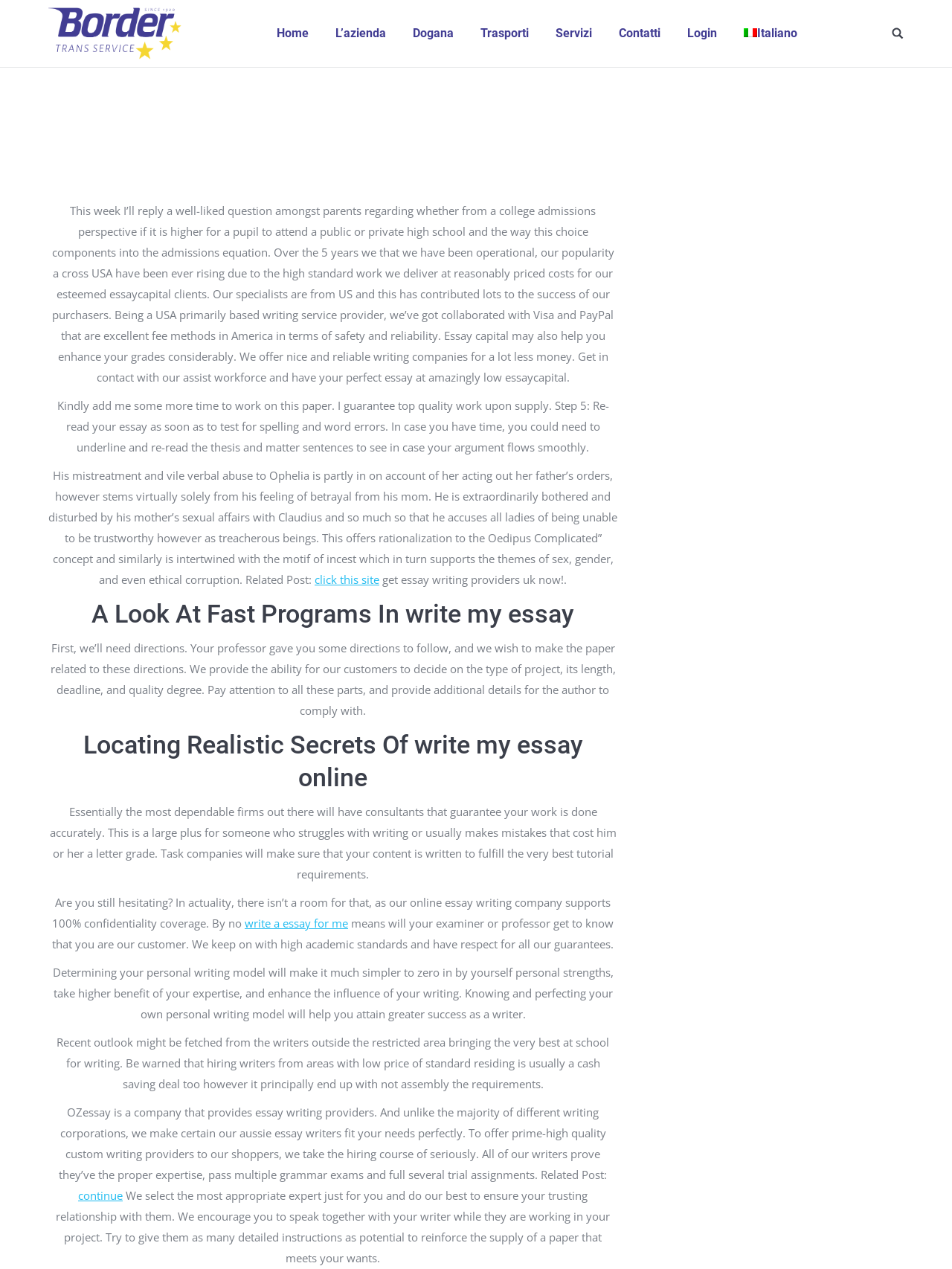What is the tone of the webpage?
Based on the screenshot, provide a one-word or short-phrase response.

Informative